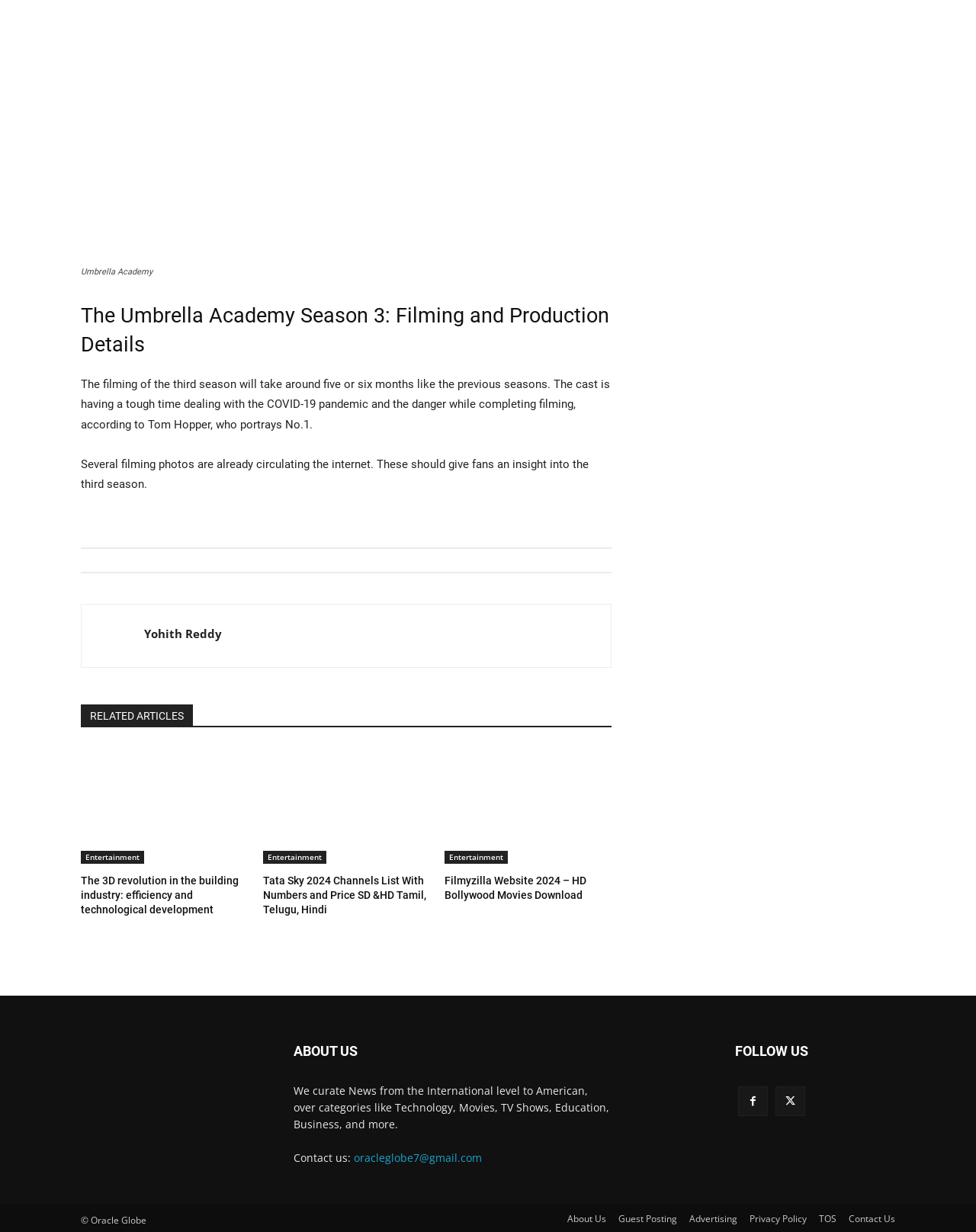Determine the bounding box coordinates of the section to be clicked to follow the instruction: "Read about The Umbrella Academy Season 3". The coordinates should be given as four float numbers between 0 and 1, formatted as [left, top, right, bottom].

[0.083, 0.245, 0.627, 0.292]